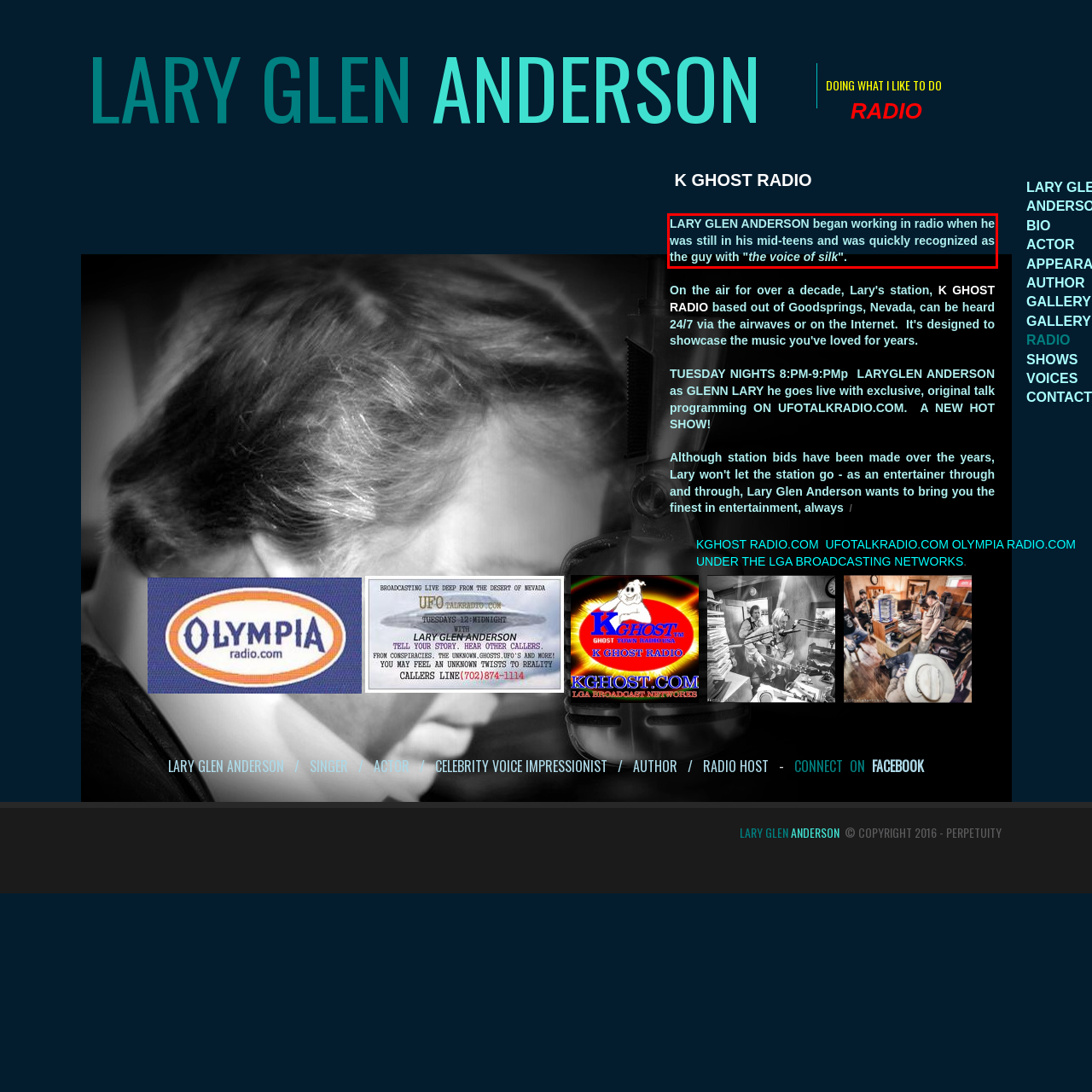Given a webpage screenshot with a red bounding box, perform OCR to read and deliver the text enclosed by the red bounding box.

LARY GLEN ANDERSON began working in radio when he was still in his mid-teens and was quickly recognized as the guy with "the voice of silk".